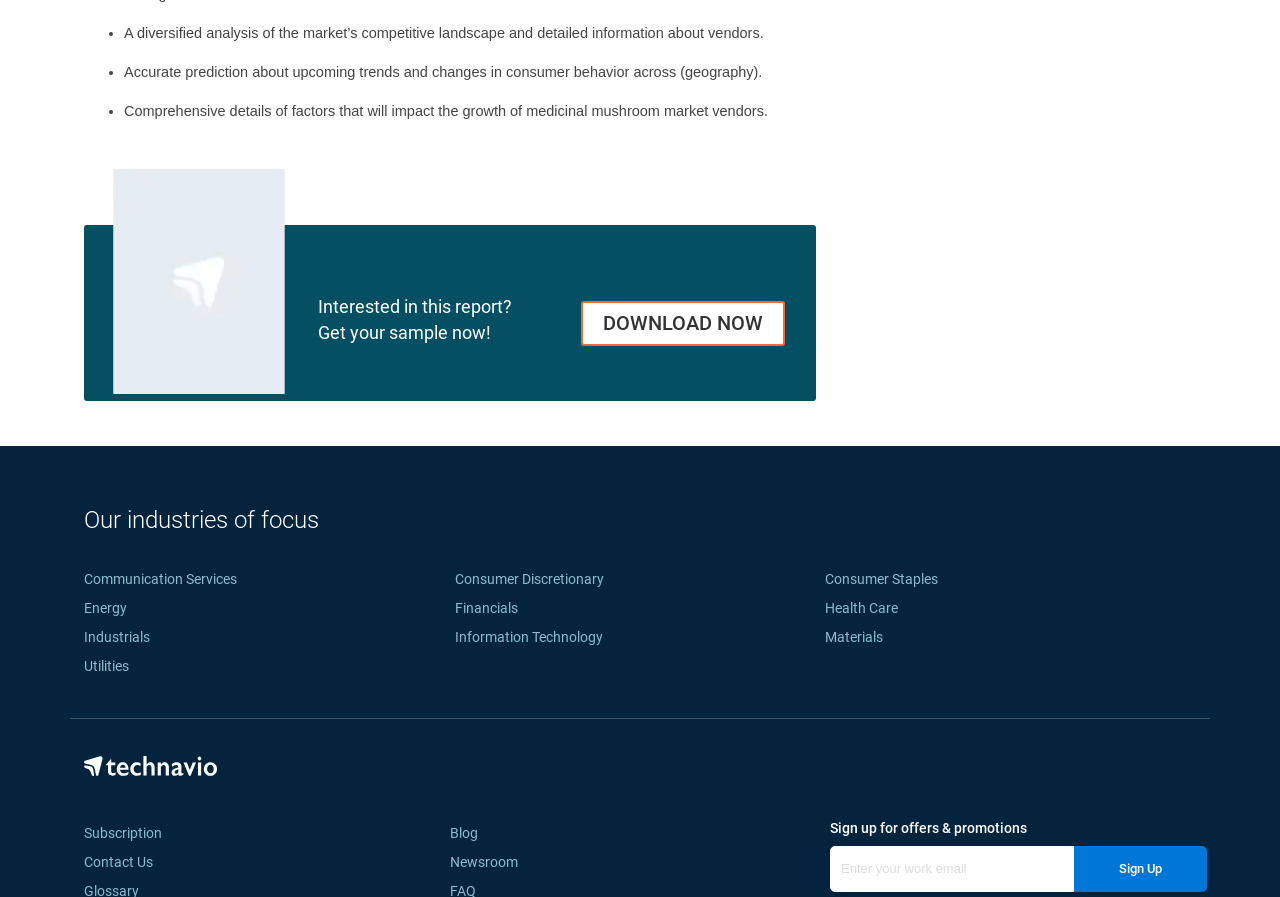Pinpoint the bounding box coordinates for the area that should be clicked to perform the following instruction: "Download the report".

[0.454, 0.336, 0.614, 0.385]